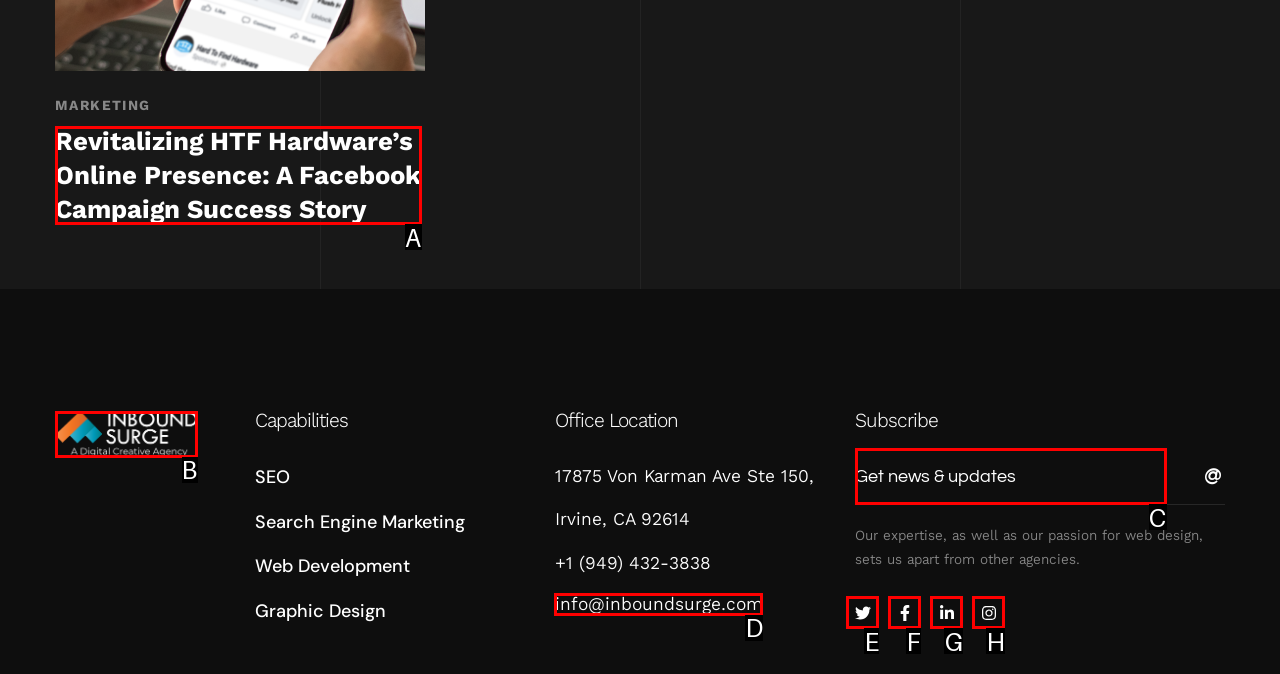For the task: Fill out the 'Get news & updates' form, tell me the letter of the option you should click. Answer with the letter alone.

C